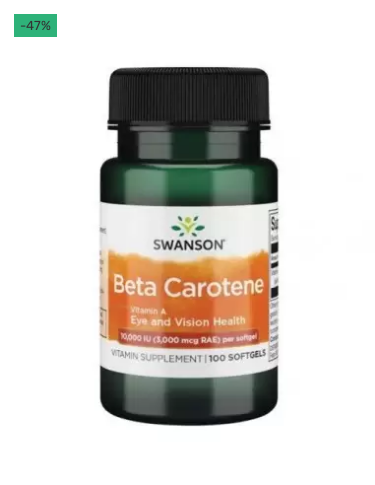Describe every aspect of the image in depth.

The image showcases a bottle of Swanson Beta-Carotene, which is a dietary supplement designed to support eye and vision health. The label prominently features the product name "Beta Carotene," alongside key information indicating that it contains 10,000 IU (3,000 mcg RAE per softgel) of Vitamin A. The green-tinted bottle has a black lid, typical of many vitamin supplements. A striking price tag in the top corner indicates a discount of 47%, highlighting the value for customers interested in enhancing their nutritional intake. The overall design emphasizes the health benefits, making it clear that this product is aimed at promoting eye and vision well-being.